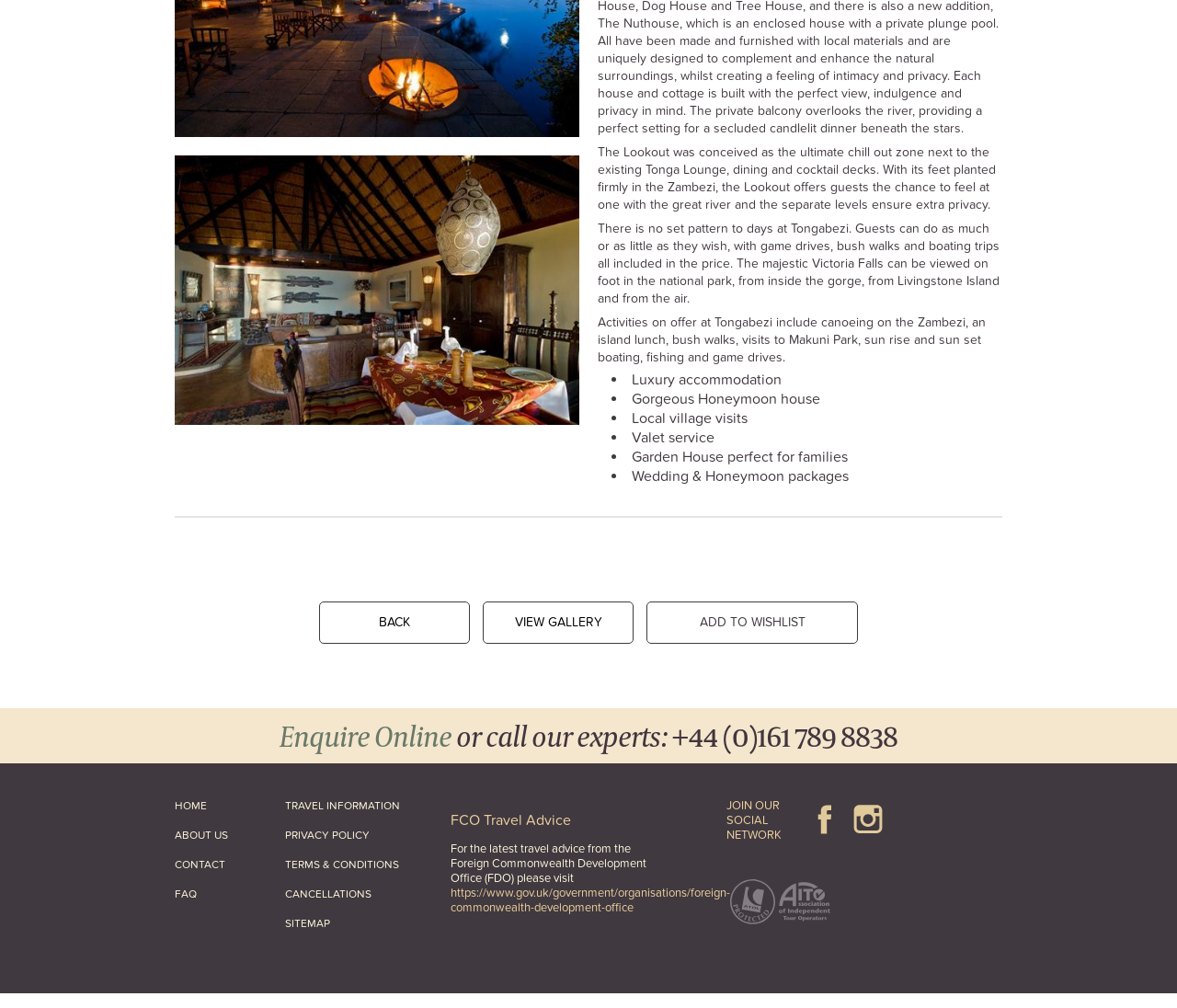Kindly determine the bounding box coordinates for the clickable area to achieve the given instruction: "Click the 'BACK' link".

[0.271, 0.597, 0.399, 0.639]